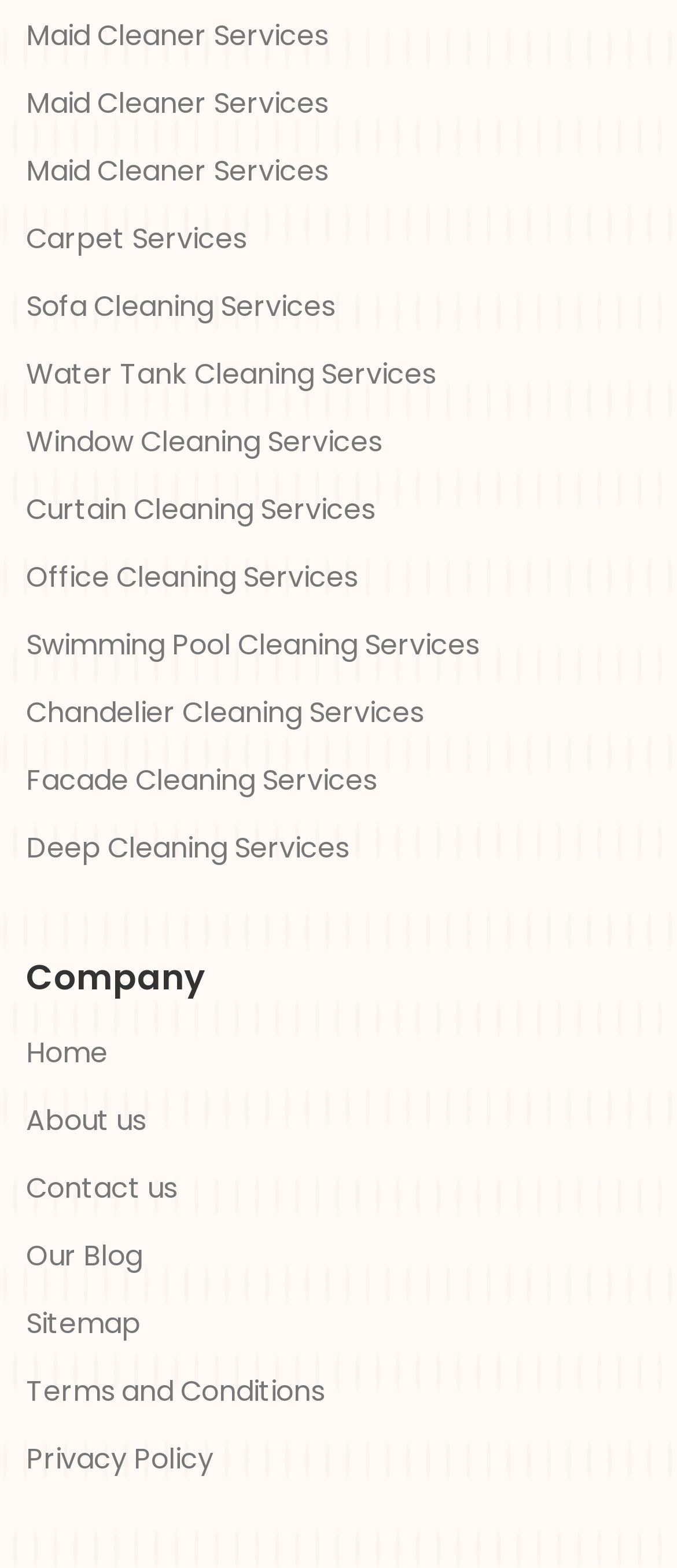Based on the image, please respond to the question with as much detail as possible:
What is the purpose of the 'Sitemap' link?

The 'Sitemap' link is likely to provide a visual representation of the website's structure, allowing users to easily navigate and find the information they need on the website.